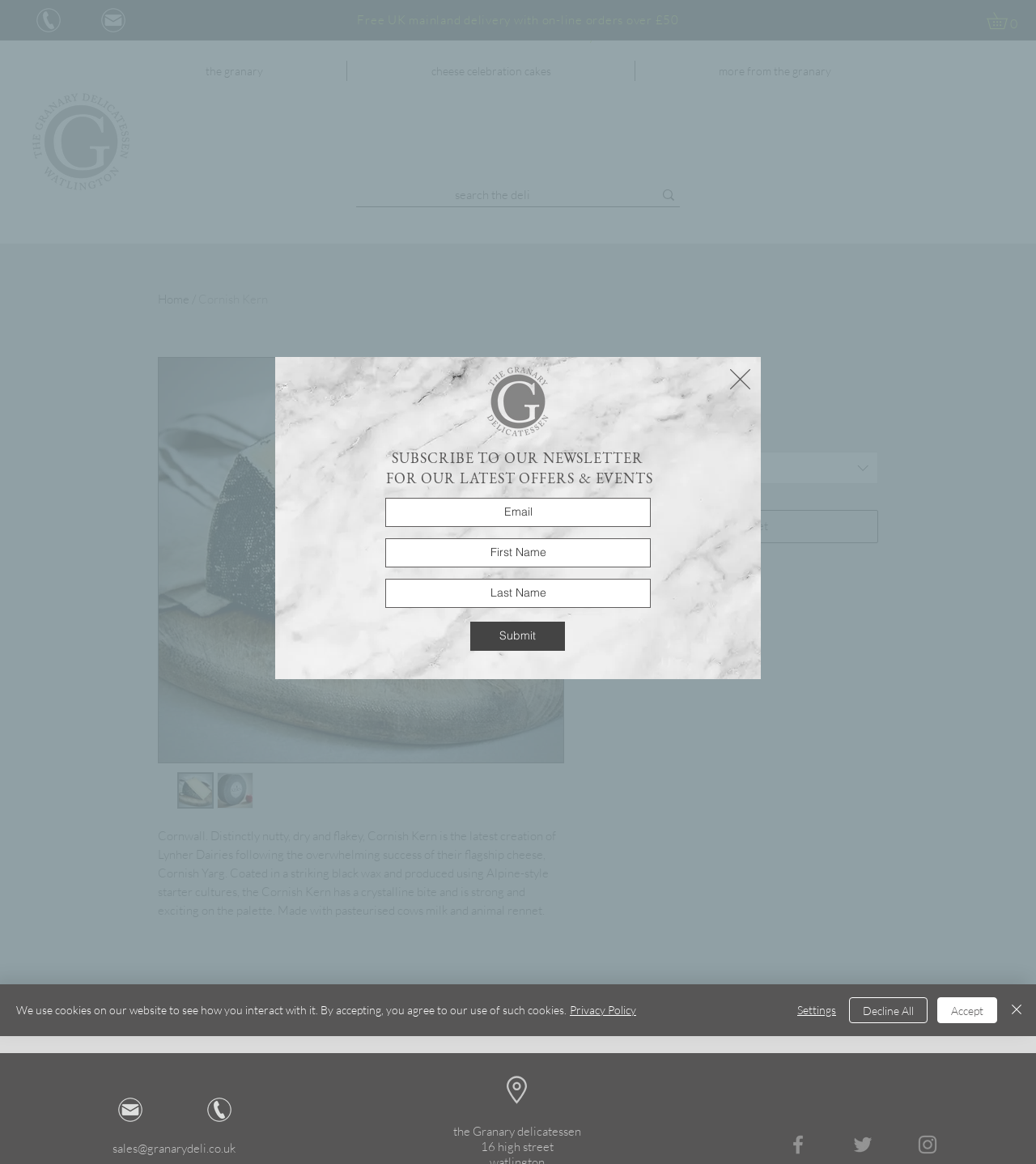What is the name of the deli?
Please answer the question with a detailed and comprehensive explanation.

I found the answer by looking at the top of the webpage, where it says 'Cornish Kern | The Granary Deli'.